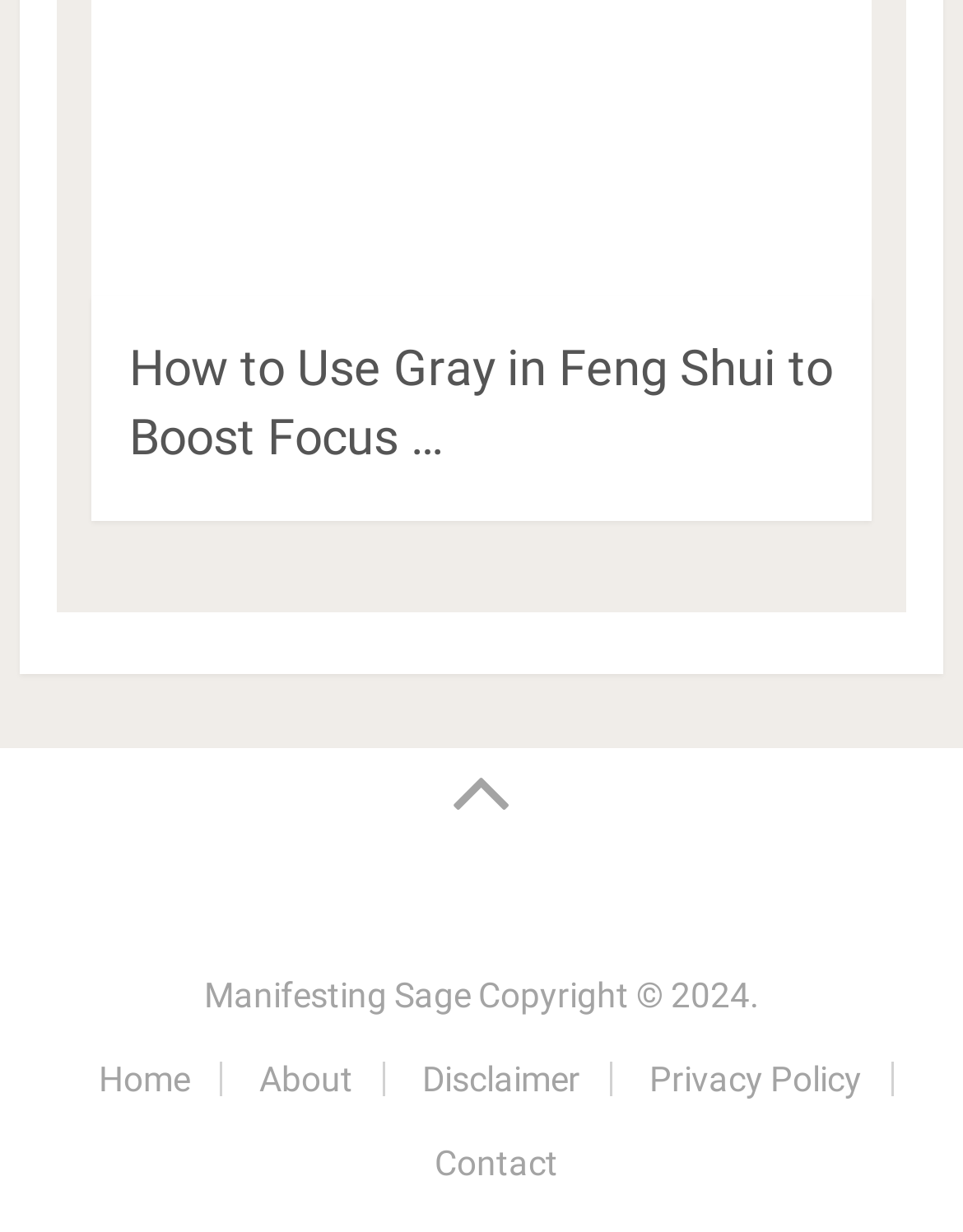Answer in one word or a short phrase: 
What is the copyright year?

2024